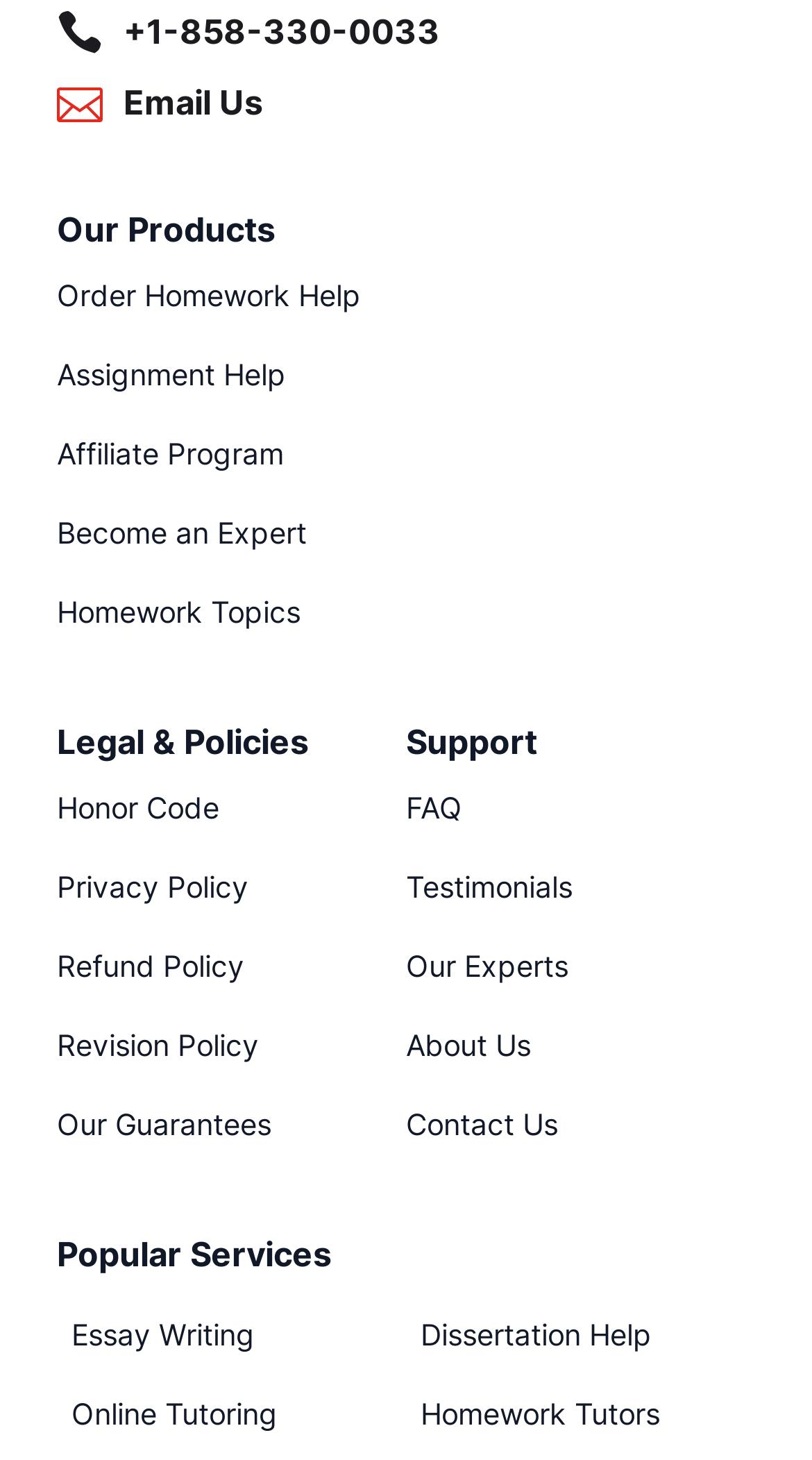Identify the bounding box coordinates for the UI element described by the following text: "FAQ". Provide the coordinates as four float numbers between 0 and 1, in the format [left, top, right, bottom].

[0.5, 0.541, 0.569, 0.565]